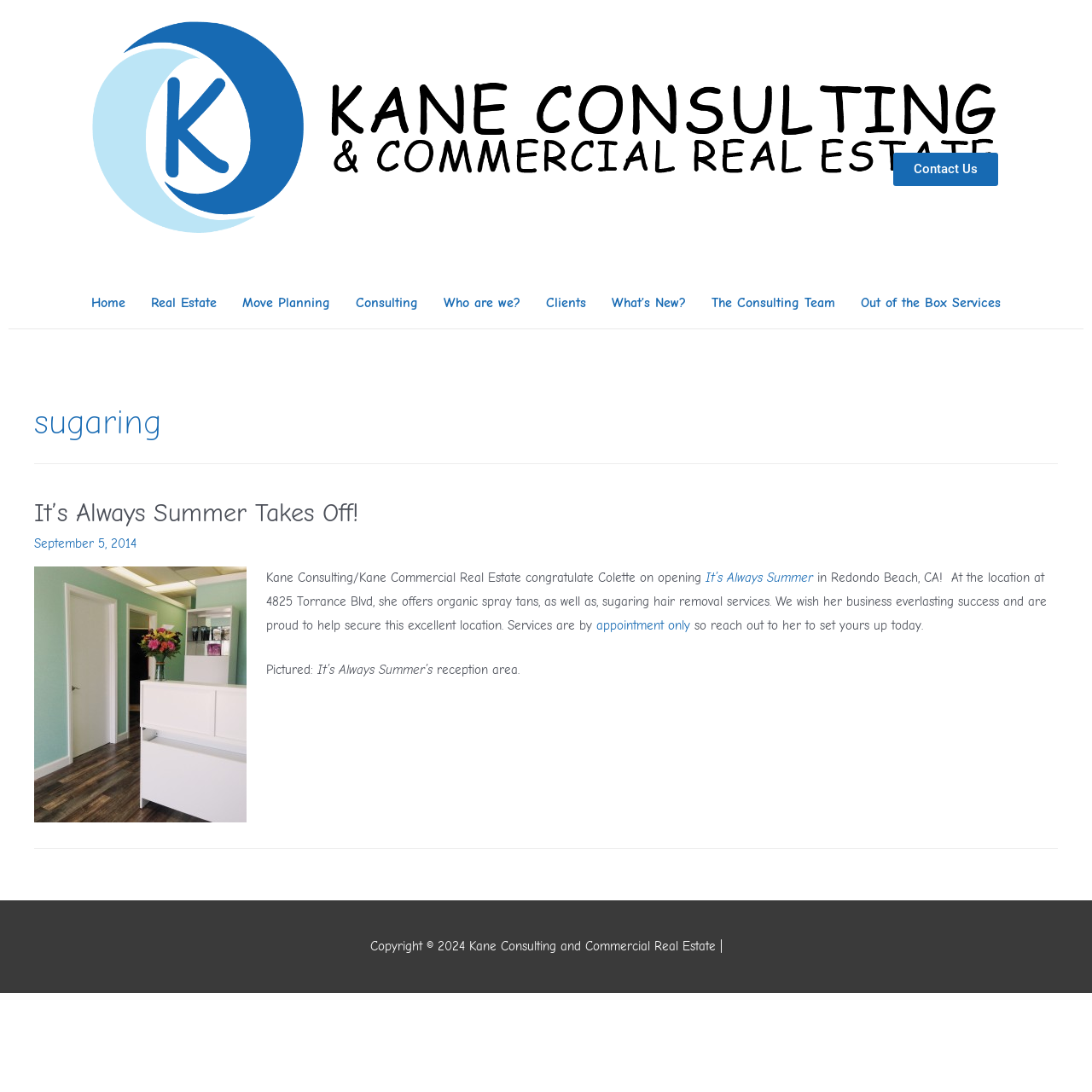Provide the bounding box coordinates of the HTML element this sentence describes: "It’s Always Summer". The bounding box coordinates consist of four float numbers between 0 and 1, i.e., [left, top, right, bottom].

[0.646, 0.522, 0.744, 0.536]